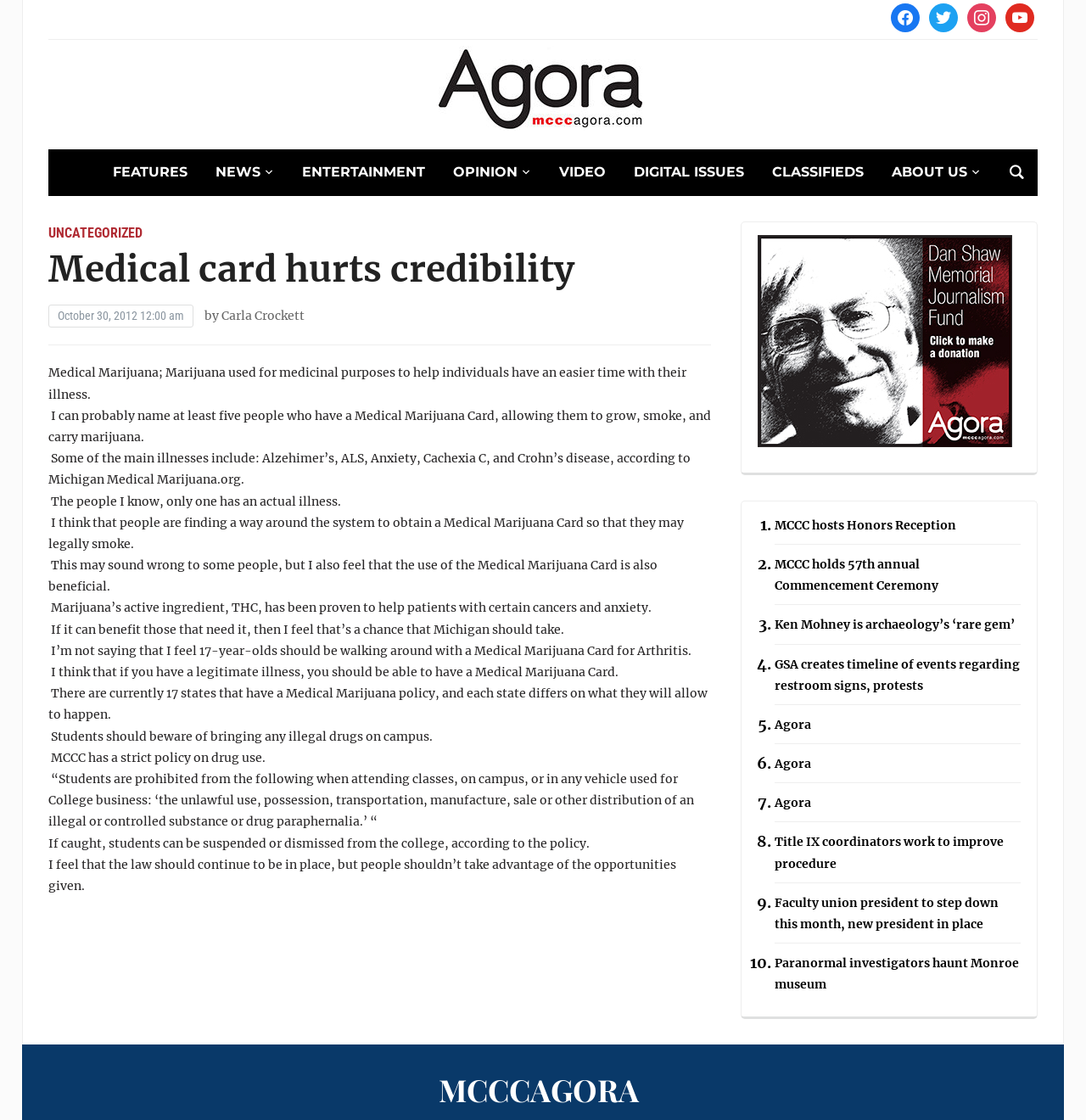Identify the bounding box coordinates of the specific part of the webpage to click to complete this instruction: "Read the article 'Medical card hurts credibility'".

[0.044, 0.219, 0.655, 0.261]